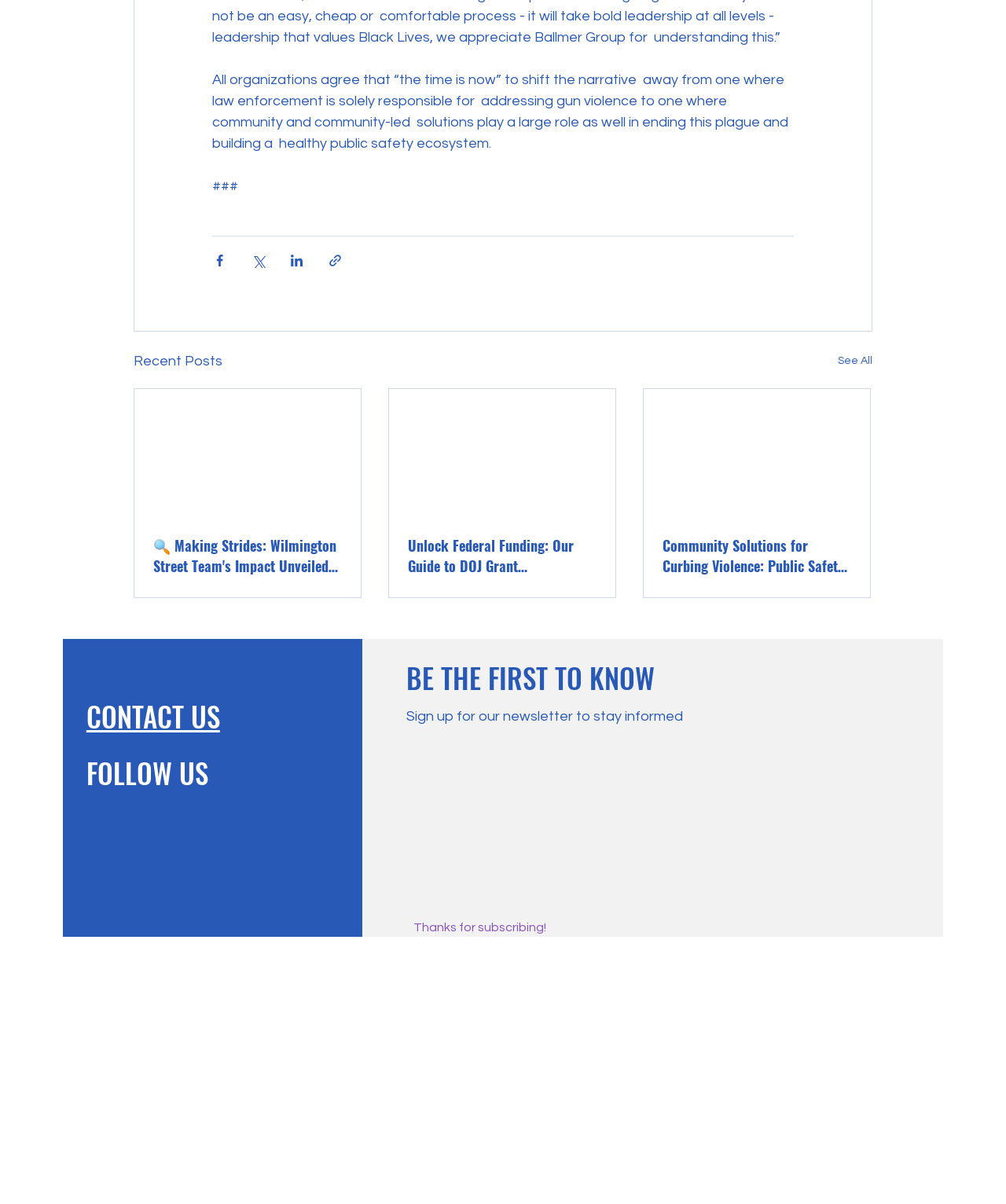Please find the bounding box coordinates of the element's region to be clicked to carry out this instruction: "See all recent posts".

[0.833, 0.29, 0.867, 0.309]